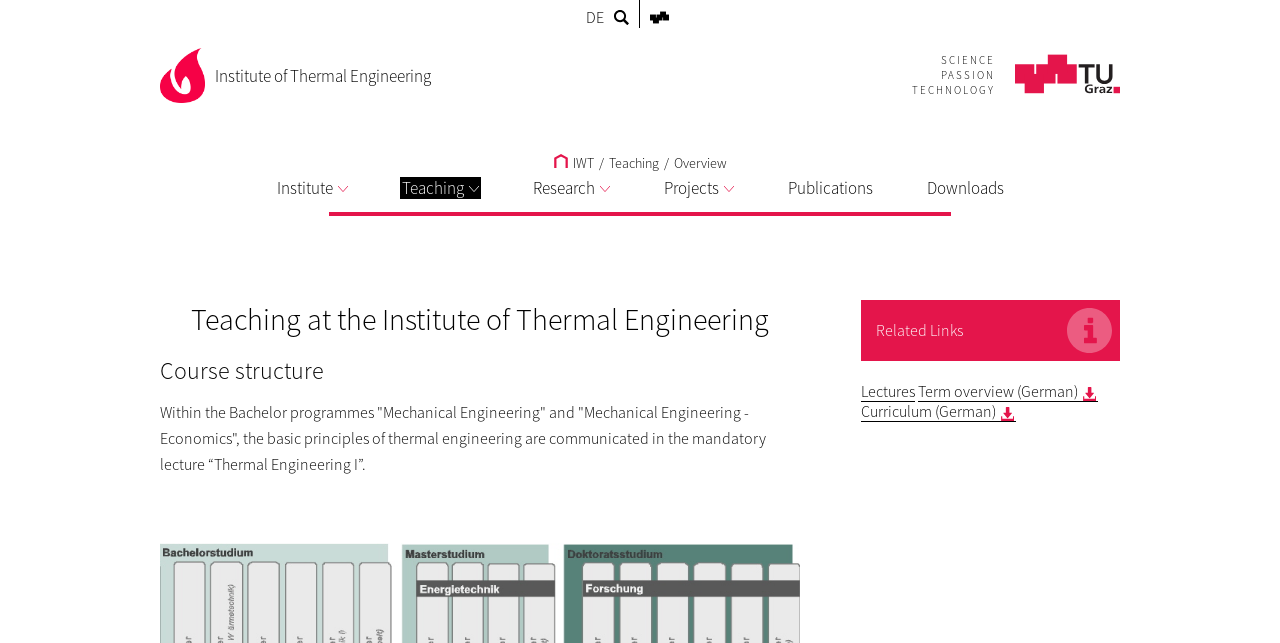Extract the bounding box coordinates for the UI element described by the text: "Curriculum (German)". The coordinates should be in the form of [left, top, right, bottom] with values between 0 and 1.

[0.673, 0.623, 0.793, 0.656]